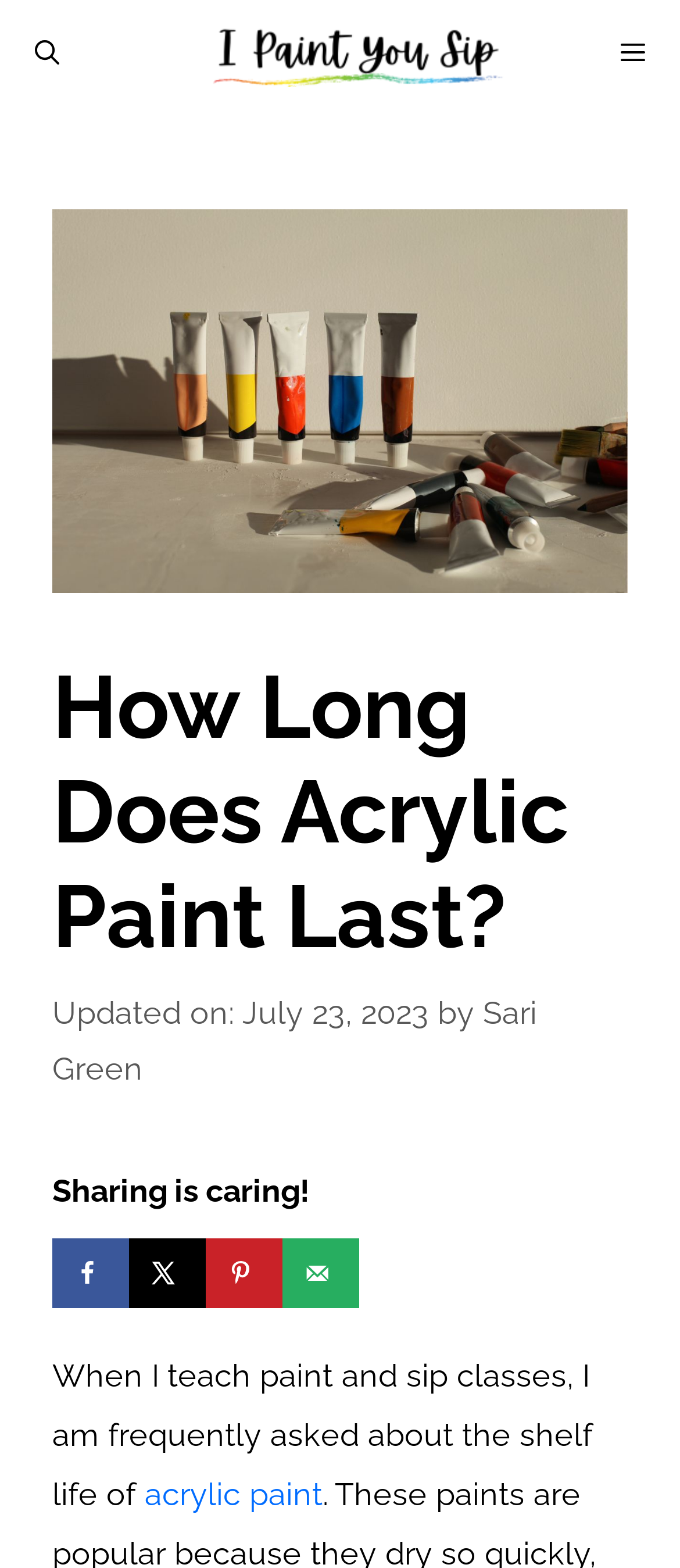Please identify the bounding box coordinates for the region that you need to click to follow this instruction: "click NEXT".

None